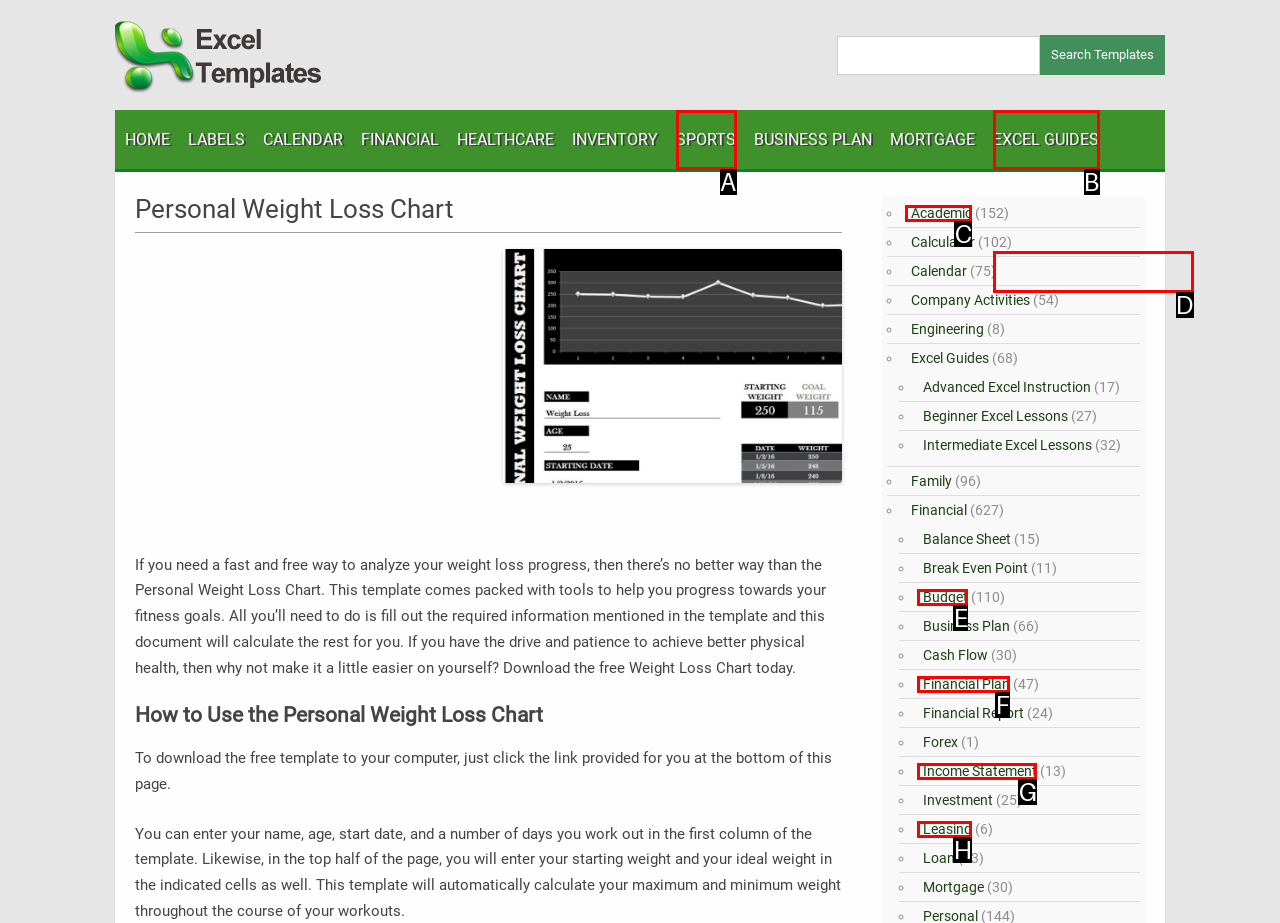Based on the description: parent_node: NEWS, select the HTML element that best fits. Reply with the letter of the correct choice from the options given.

None